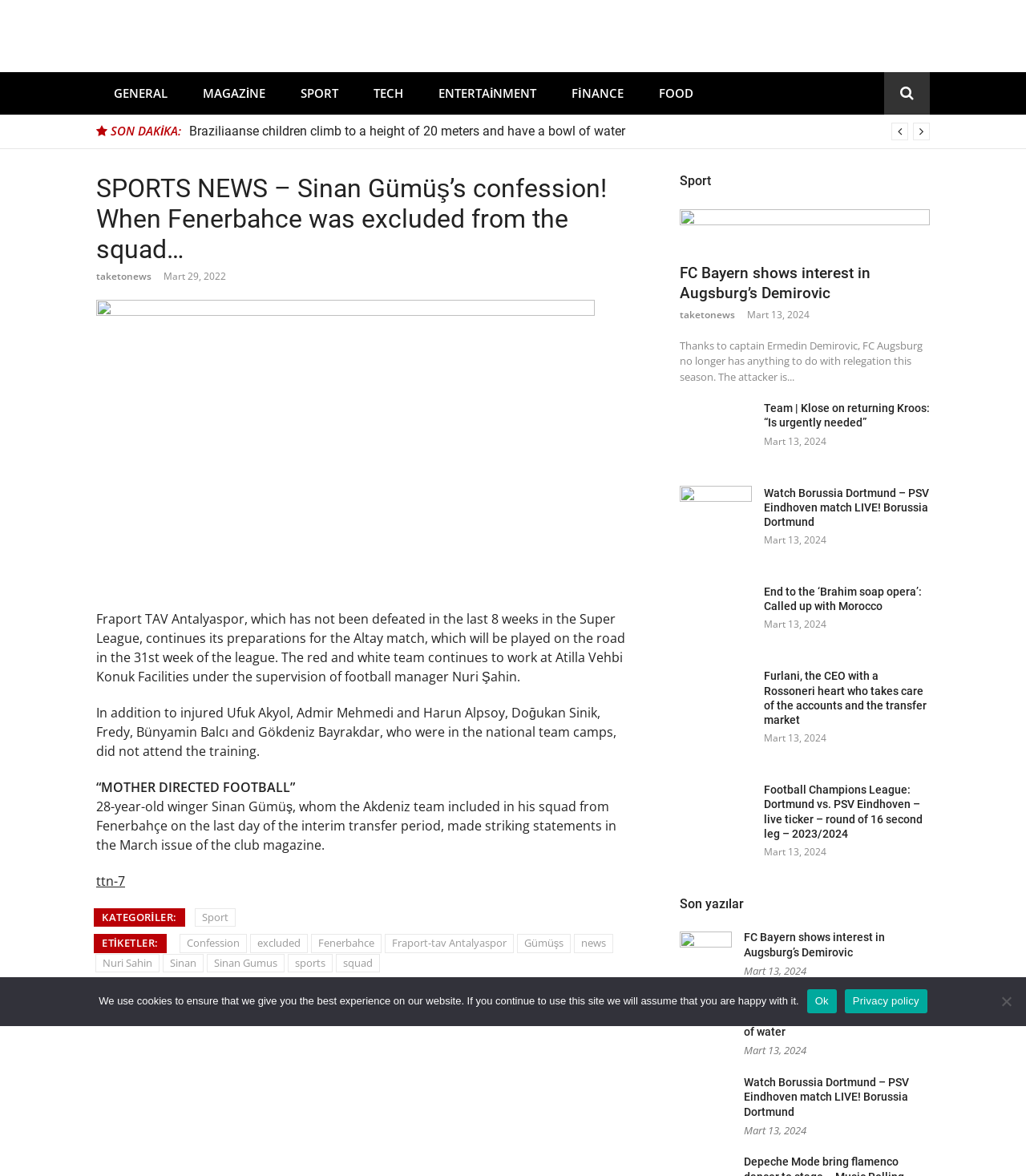Please reply to the following question with a single word or a short phrase:
What is the date of the second article?

Mart 13, 2024